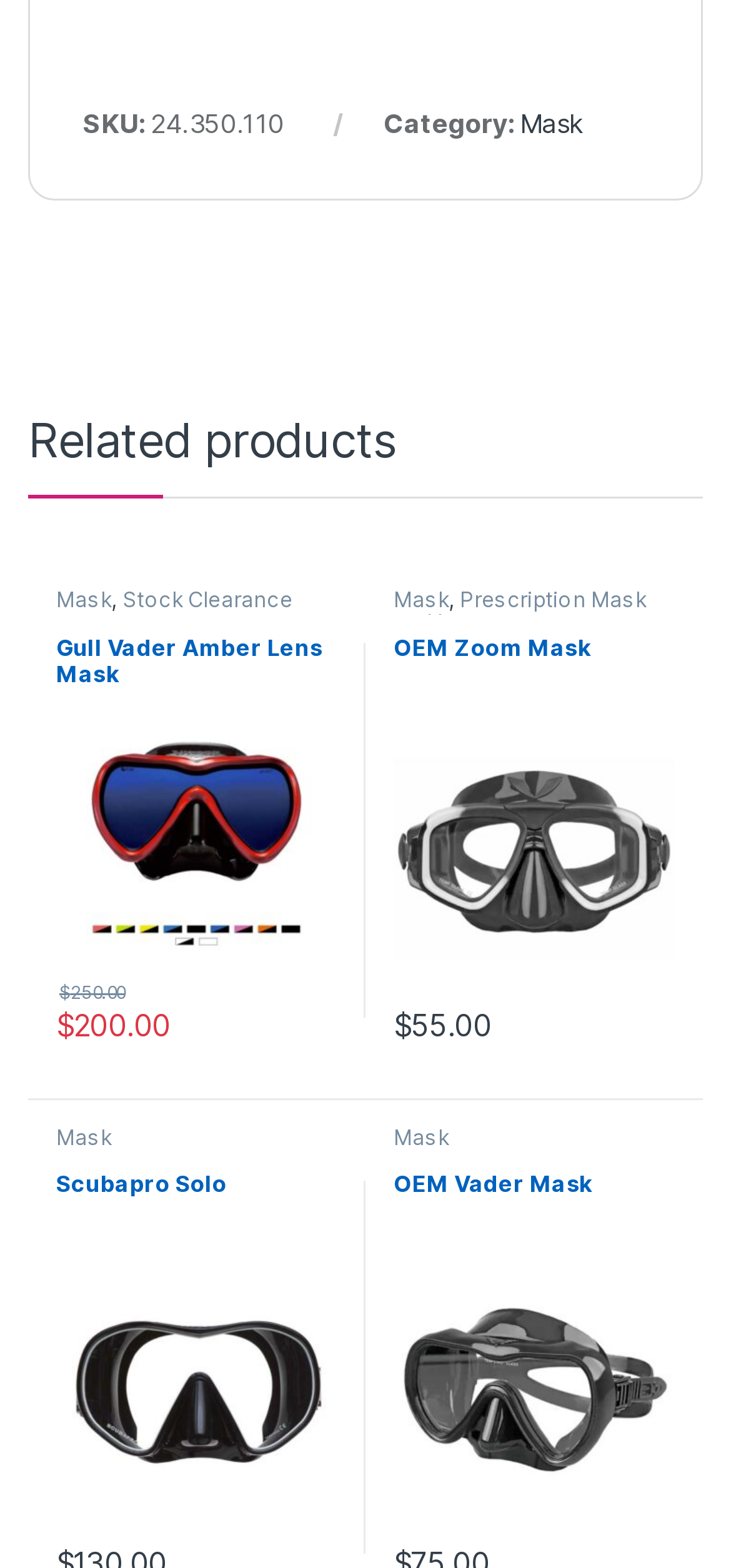What is the name of the product with the highest price?
Please give a well-detailed answer to the question.

I compared the prices of the products listed under 'Related products' and found that the Gull Vader Amber Lens Mask has the highest price of $200.00.